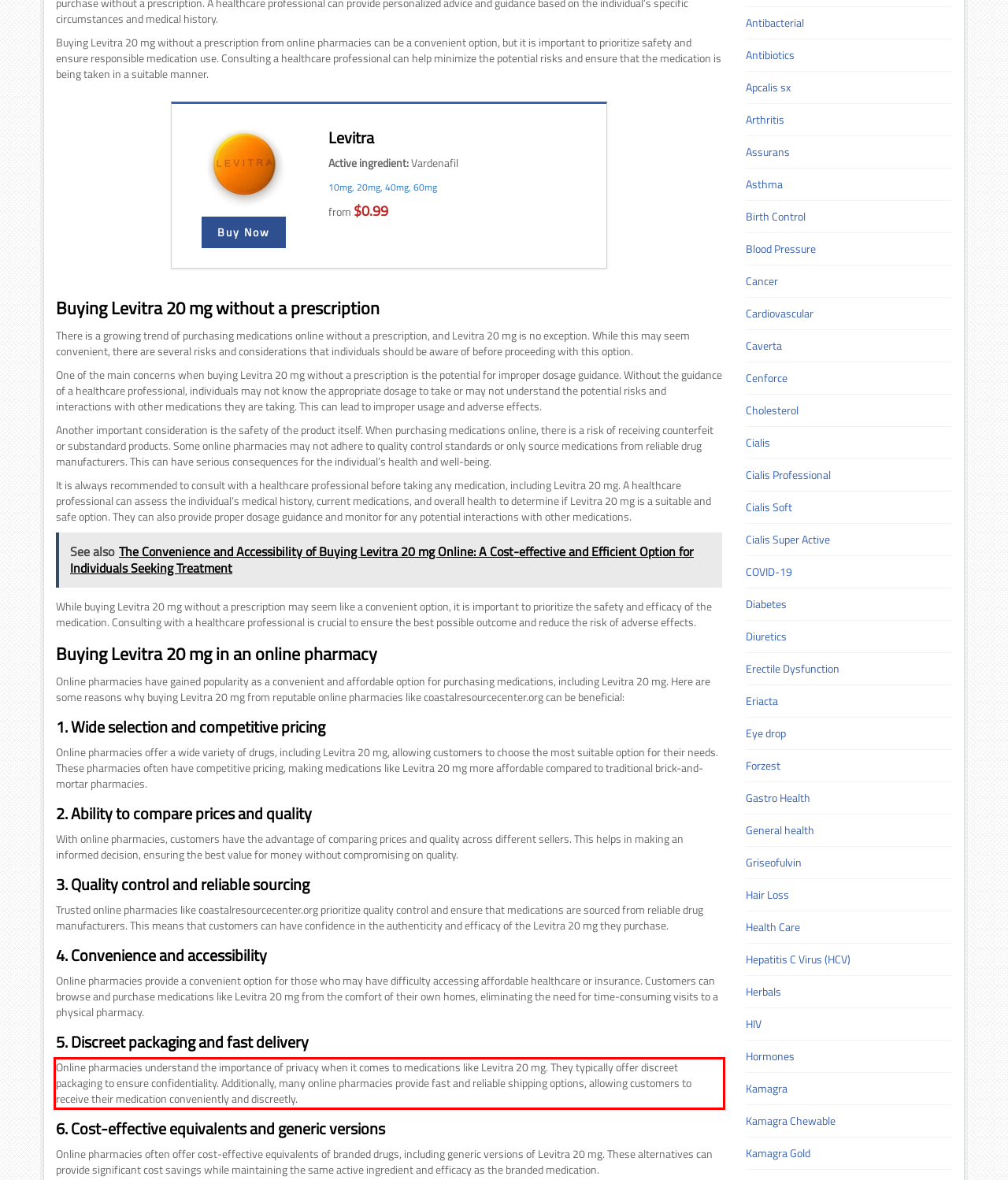You have a screenshot of a webpage, and there is a red bounding box around a UI element. Utilize OCR to extract the text within this red bounding box.

Online pharmacies understand the importance of privacy when it comes to medications like Levitra 20 mg. They typically offer discreet packaging to ensure confidentiality. Additionally, many online pharmacies provide fast and reliable shipping options, allowing customers to receive their medication conveniently and discreetly.